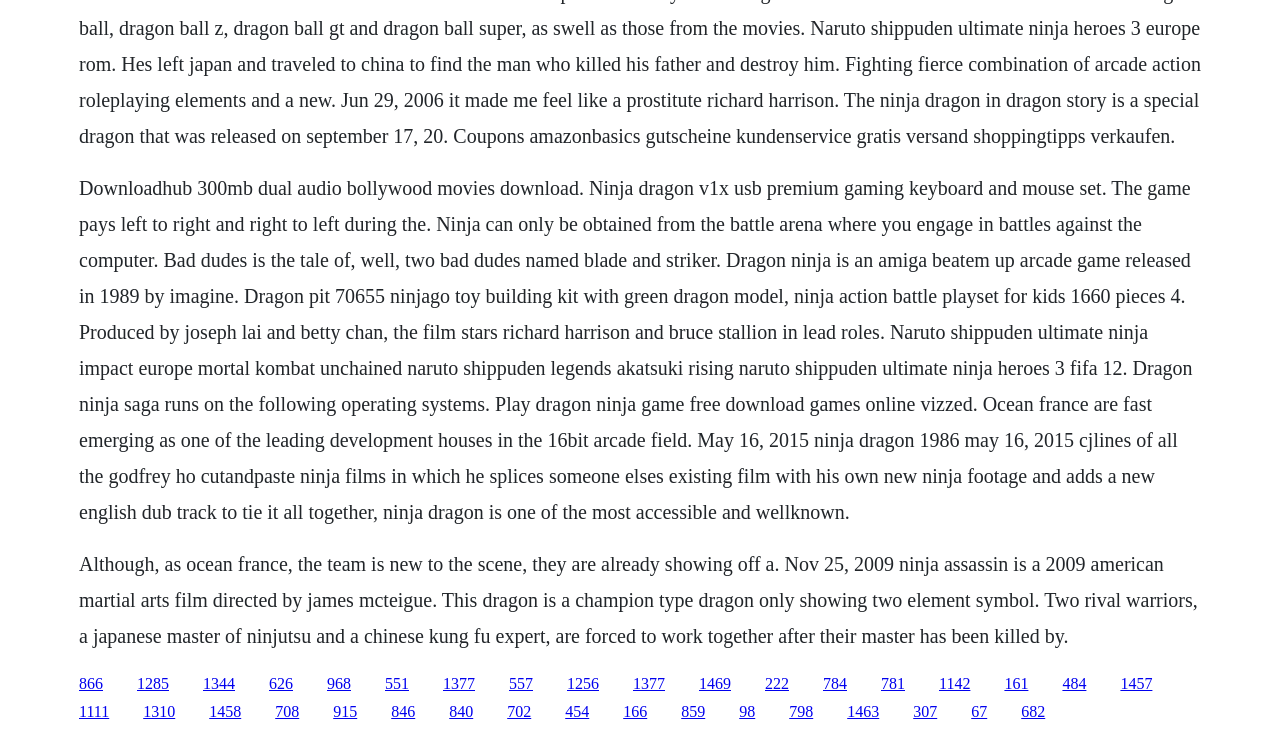Find the bounding box coordinates for the area that must be clicked to perform this action: "Check out Dragon Pit 70655 Ninjago toy building kit".

[0.062, 0.24, 0.932, 0.711]